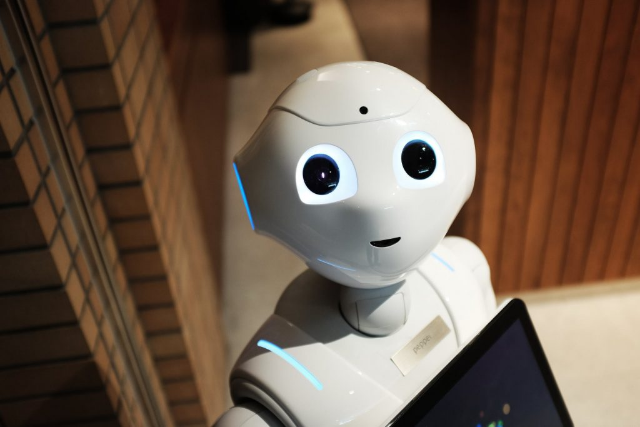What type of environment is the robot in?
Look at the webpage screenshot and answer the question with a detailed explanation.

The background of the image suggests a modern and inviting environment, which is likely an innovative space focused on technology or AI development. This setting is consistent with the theme of enhancing efficiency and innovation through artificial intelligence.